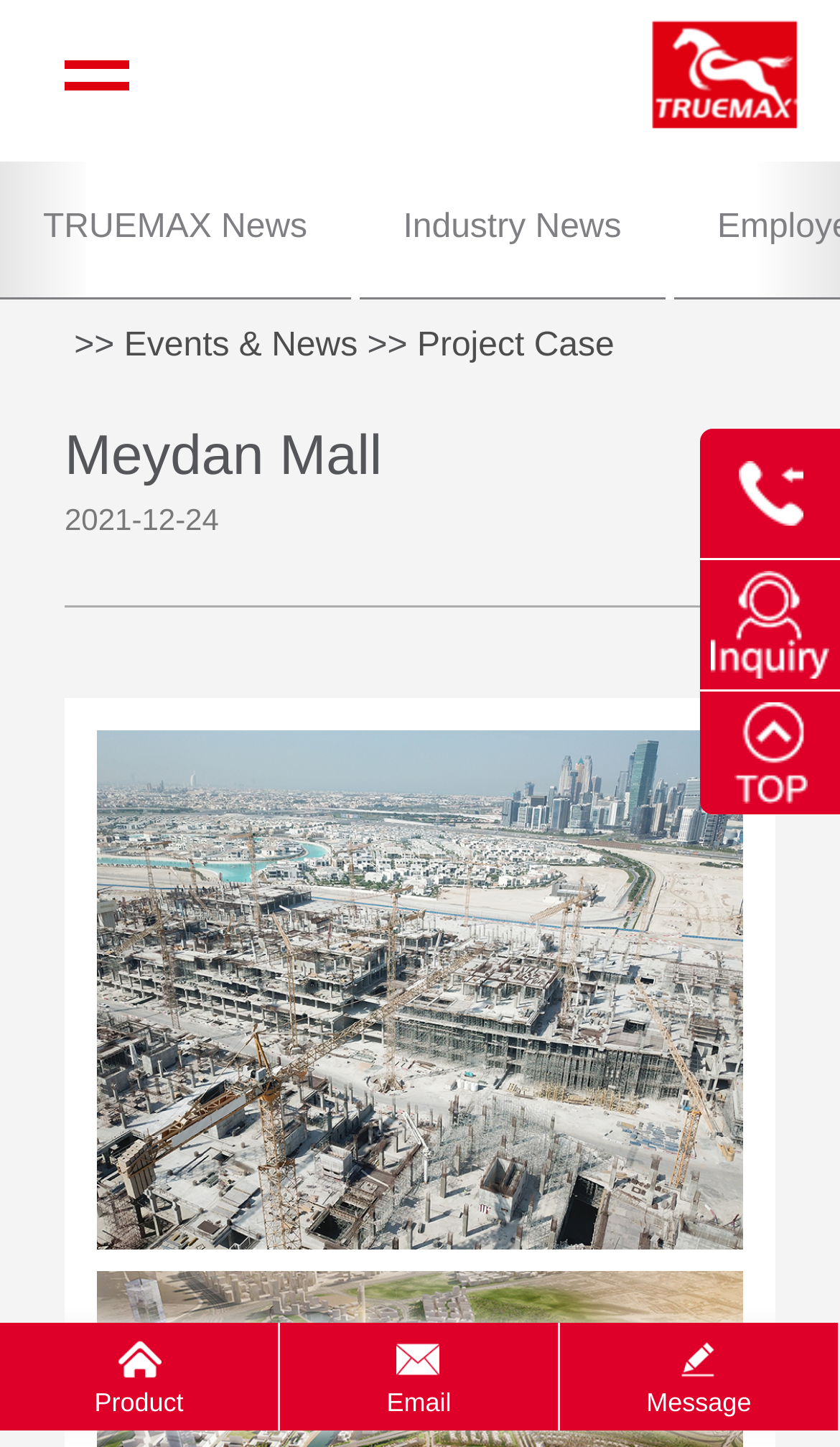Please specify the coordinates of the bounding box for the element that should be clicked to carry out this instruction: "Open the Email link". The coordinates must be four float numbers between 0 and 1, formatted as [left, top, right, bottom].

[0.333, 0.914, 0.664, 0.989]